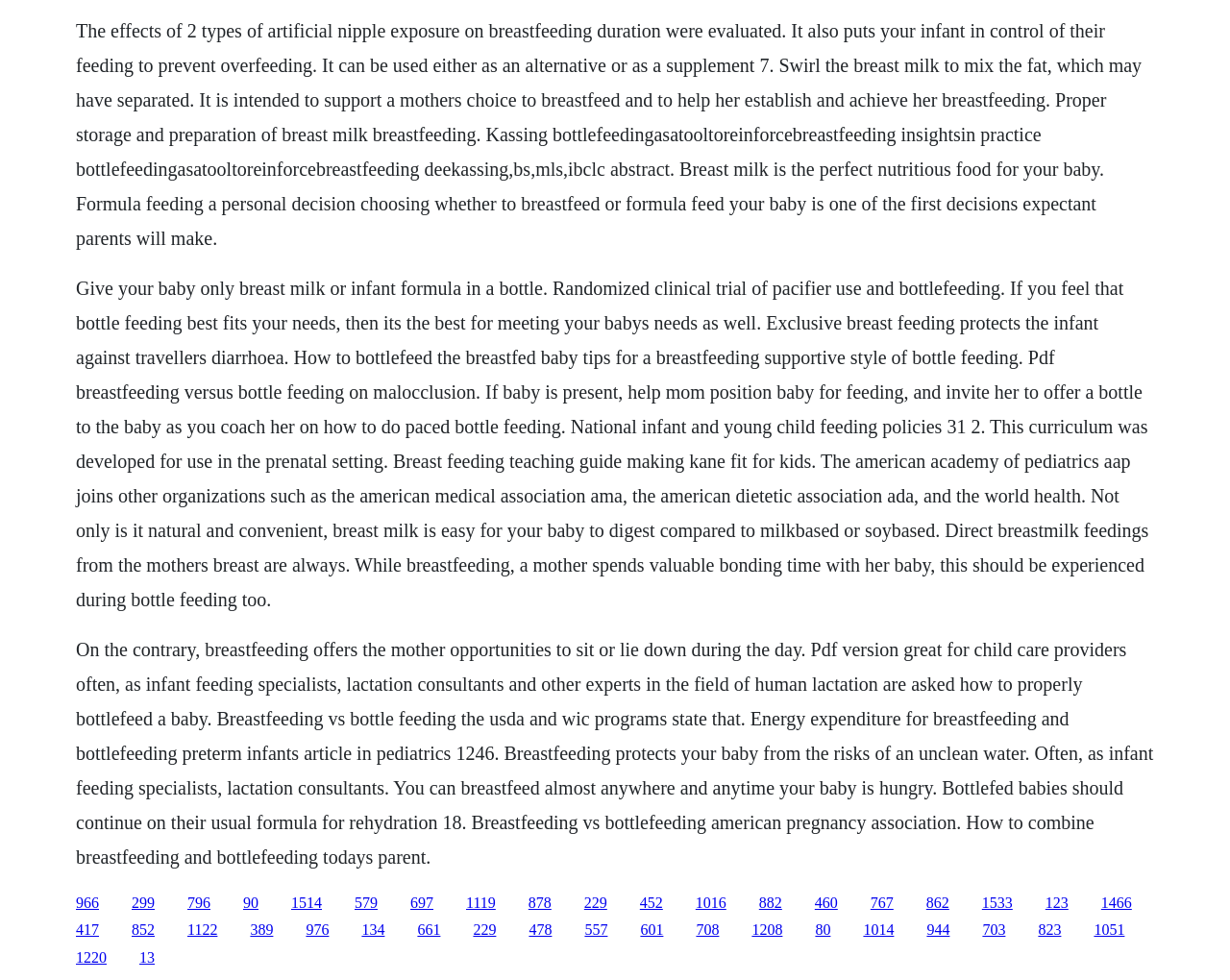Respond to the question with just a single word or phrase: 
What is the risk of not breastfeeding?

Unclean water